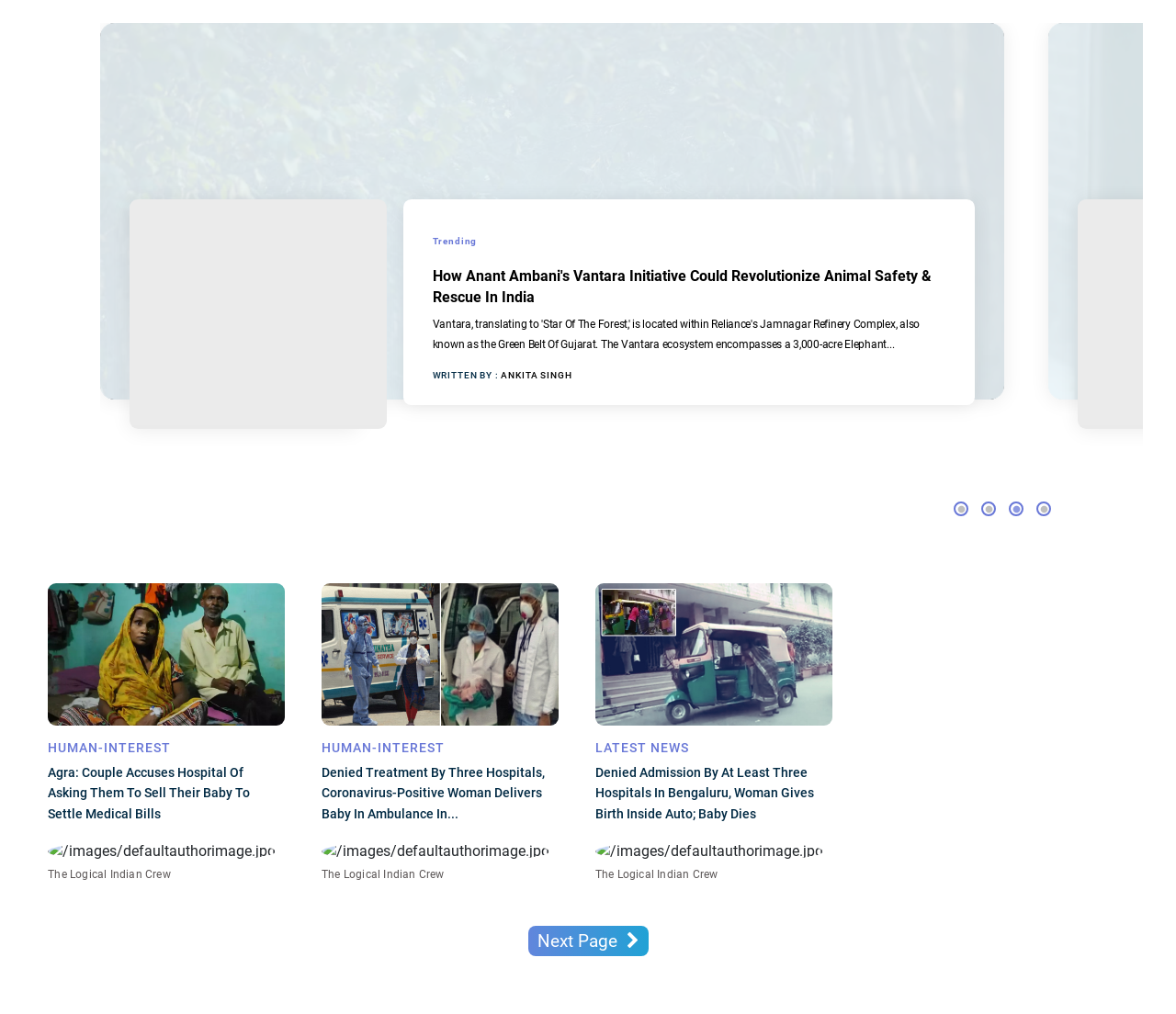Determine the bounding box coordinates of the clickable element to complete this instruction: "Click on the 'Tragic Fire At Antara Senior Care Centre Exposes Deep Flaws In Indias Elder Care System' article". Provide the coordinates in the format of four float numbers between 0 and 1, [left, top, right, bottom].

[0.11, 0.196, 0.305, 0.423]